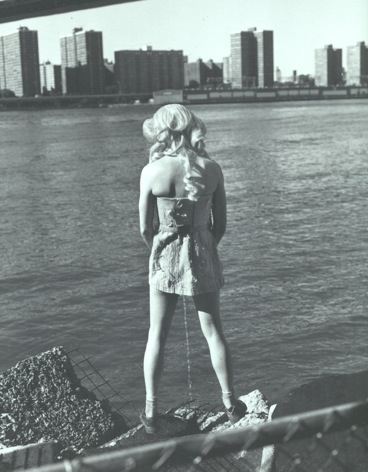Outline with detail what the image portrays.

The image depicts a woman standing on a rocky outcrop by the water's edge, her back turned to the viewer. She has long, wavy blonde hair cascading down her back, and she is wearing a short, strapless dress that showcases her slender figure. The striking contrast of the black-and-white photograph highlights the urban skyline in the background, with tall buildings rising sharply against the sky. The scene captures a moment of intrigue and defiance, as the woman appears to be gazing out over the water, perhaps reflecting on her surroundings or contemplating her next move. The juxtaposition of her figure against the industrial backdrop creates a compelling narrative, inviting viewers to ponder the story behind this evocative snapshot.